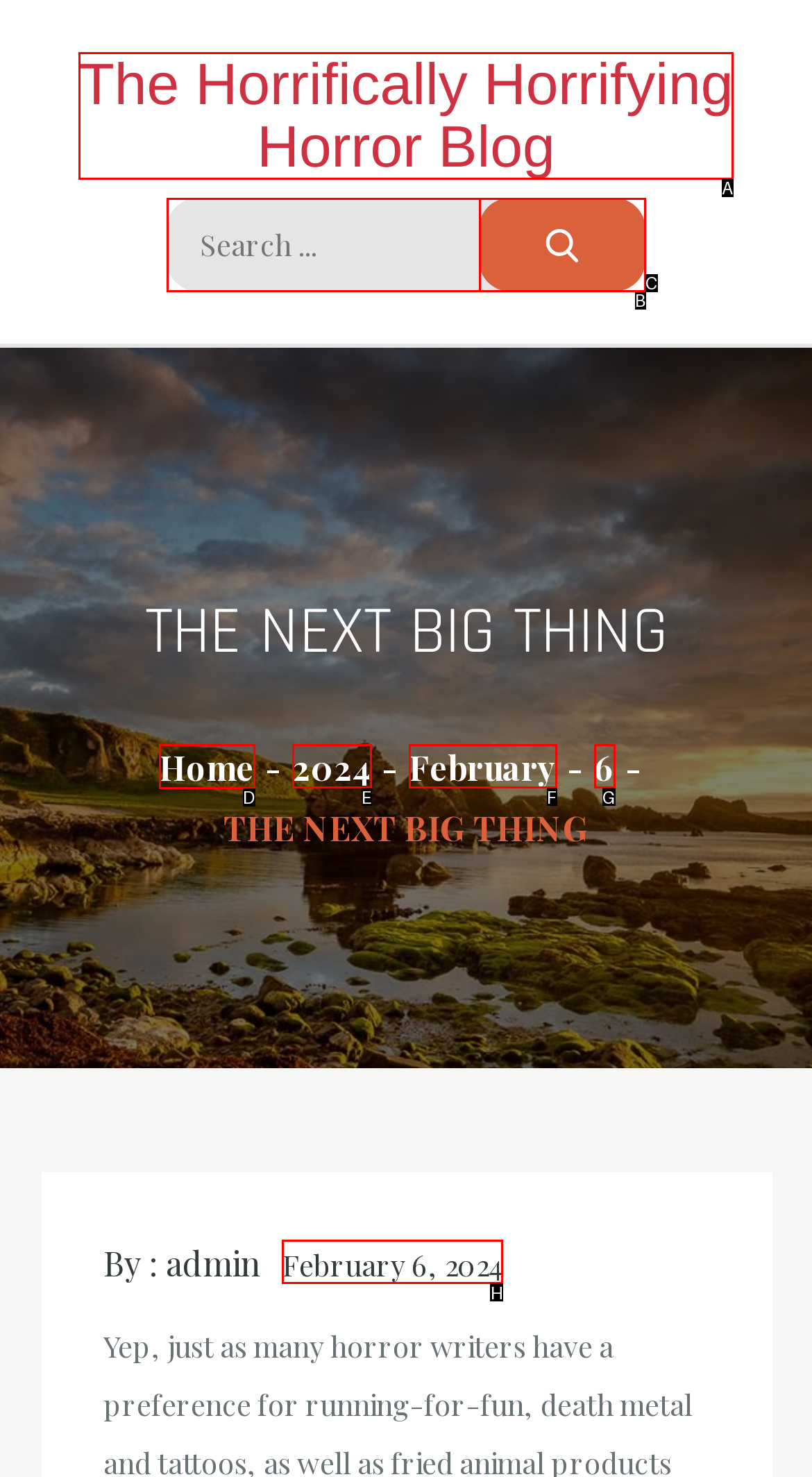Which option should be clicked to complete this task: Go to the homepage
Reply with the letter of the correct choice from the given choices.

D